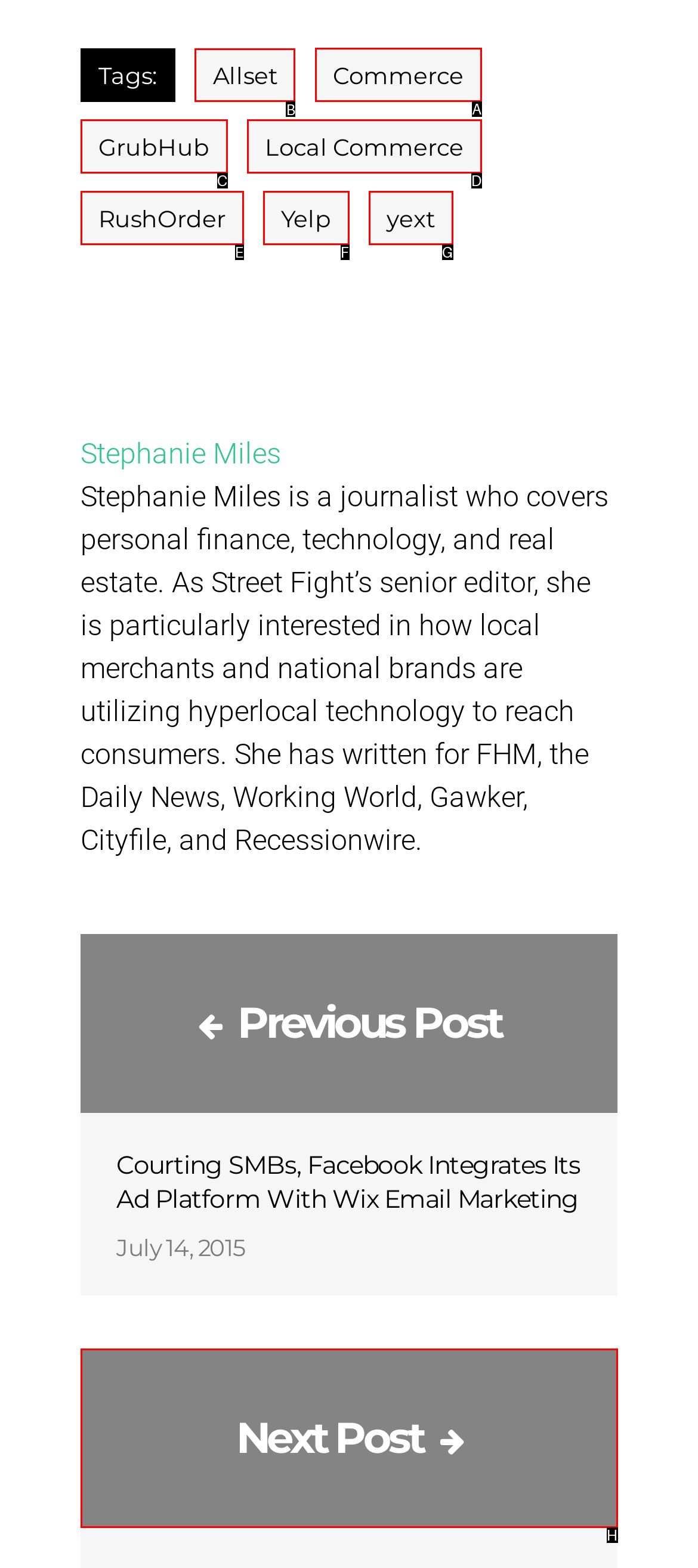Tell me which option I should click to complete the following task: Click on the 'Allset' link Answer with the option's letter from the given choices directly.

B